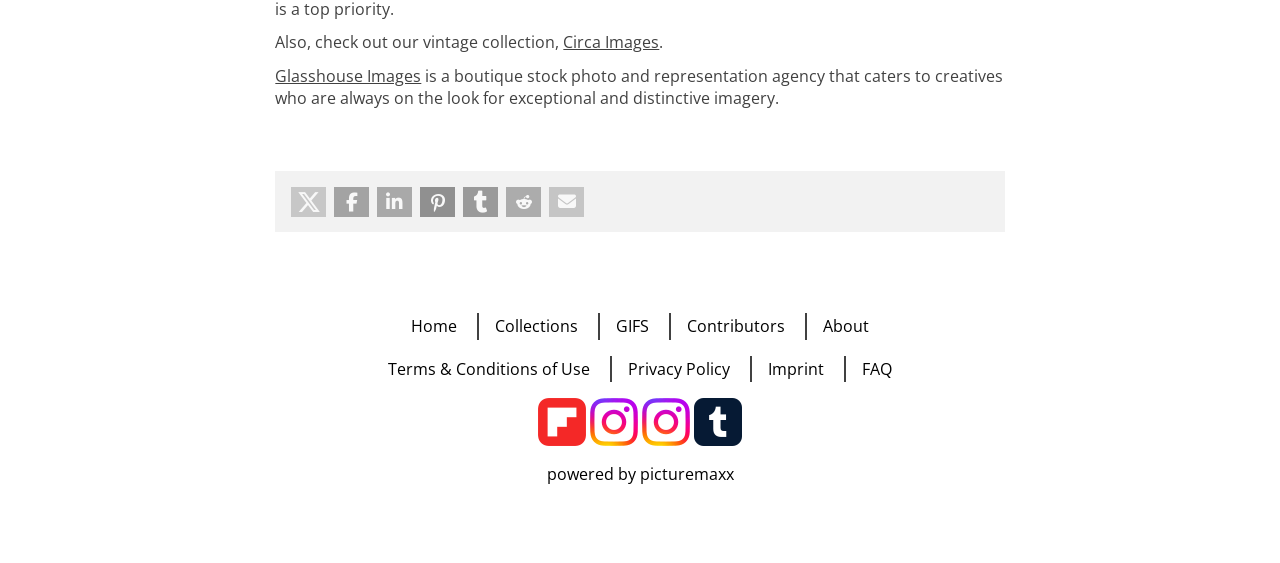Locate the bounding box coordinates of the clickable region necessary to complete the following instruction: "View GIFS". Provide the coordinates in the format of four float numbers between 0 and 1, i.e., [left, top, right, bottom].

[0.481, 0.56, 0.507, 0.599]